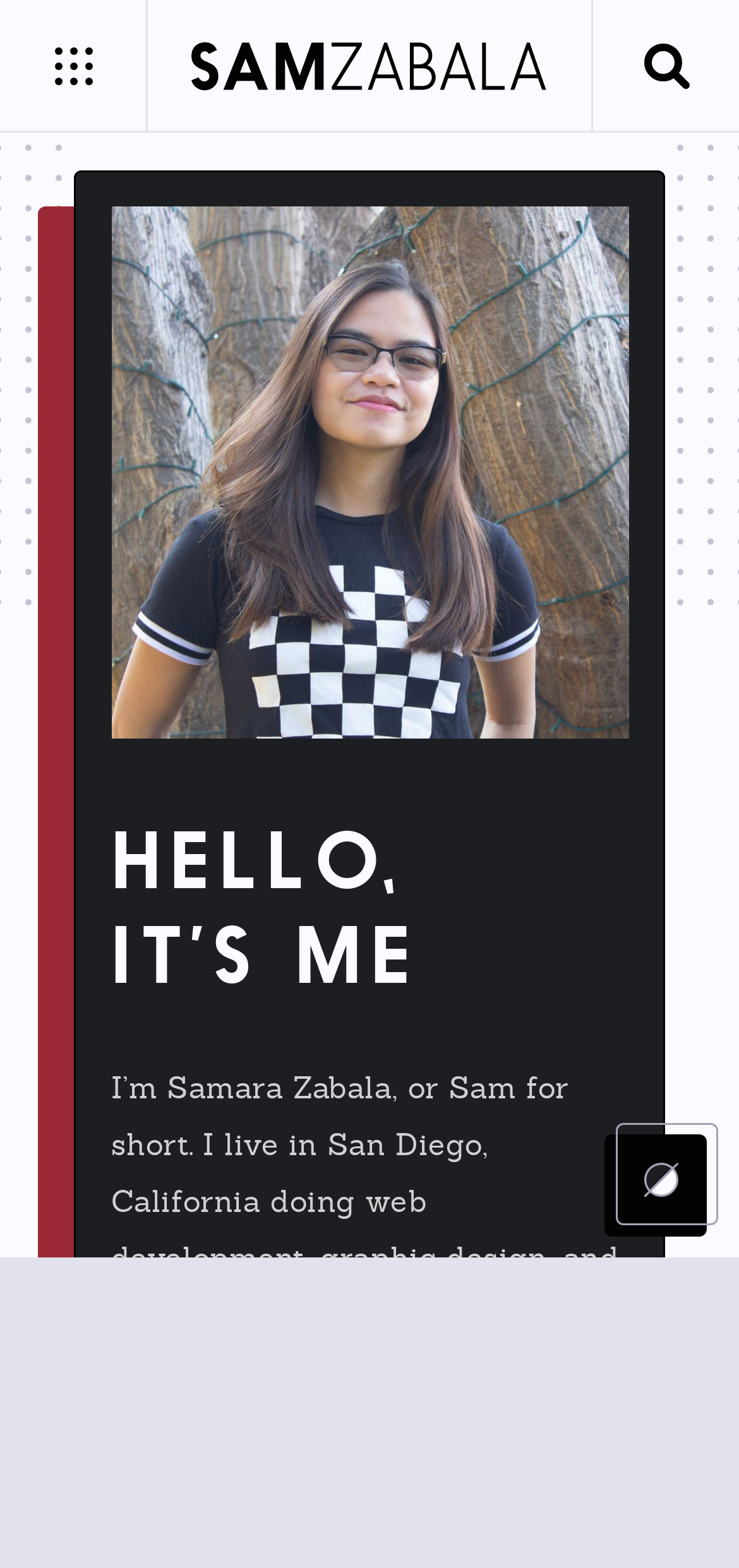Using the webpage screenshot and the element description title="Toggle Theme Mode", determine the bounding box coordinates. Specify the coordinates in the format (top-left x, top-left y, bottom-right x, bottom-right y) with values ranging from 0 to 1.

[0.826, 0.72, 0.964, 0.785]